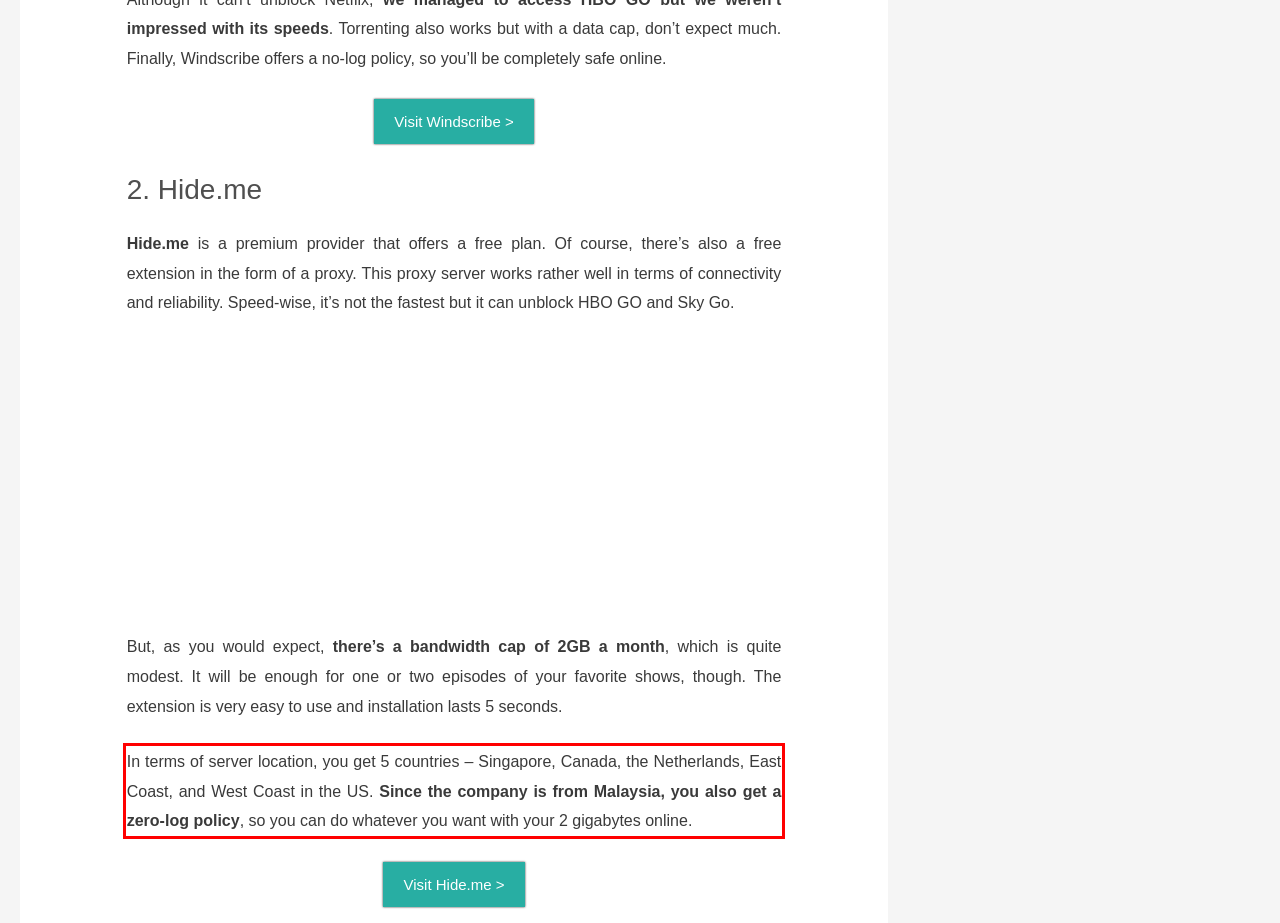You have a screenshot of a webpage with a red bounding box. Identify and extract the text content located inside the red bounding box.

In terms of server location, you get 5 countries – Singapore, Canada, the Netherlands, East Coast, and West Coast in the US. Since the company is from Malaysia, you also get a zero-log policy, so you can do whatever you want with your 2 gigabytes online.